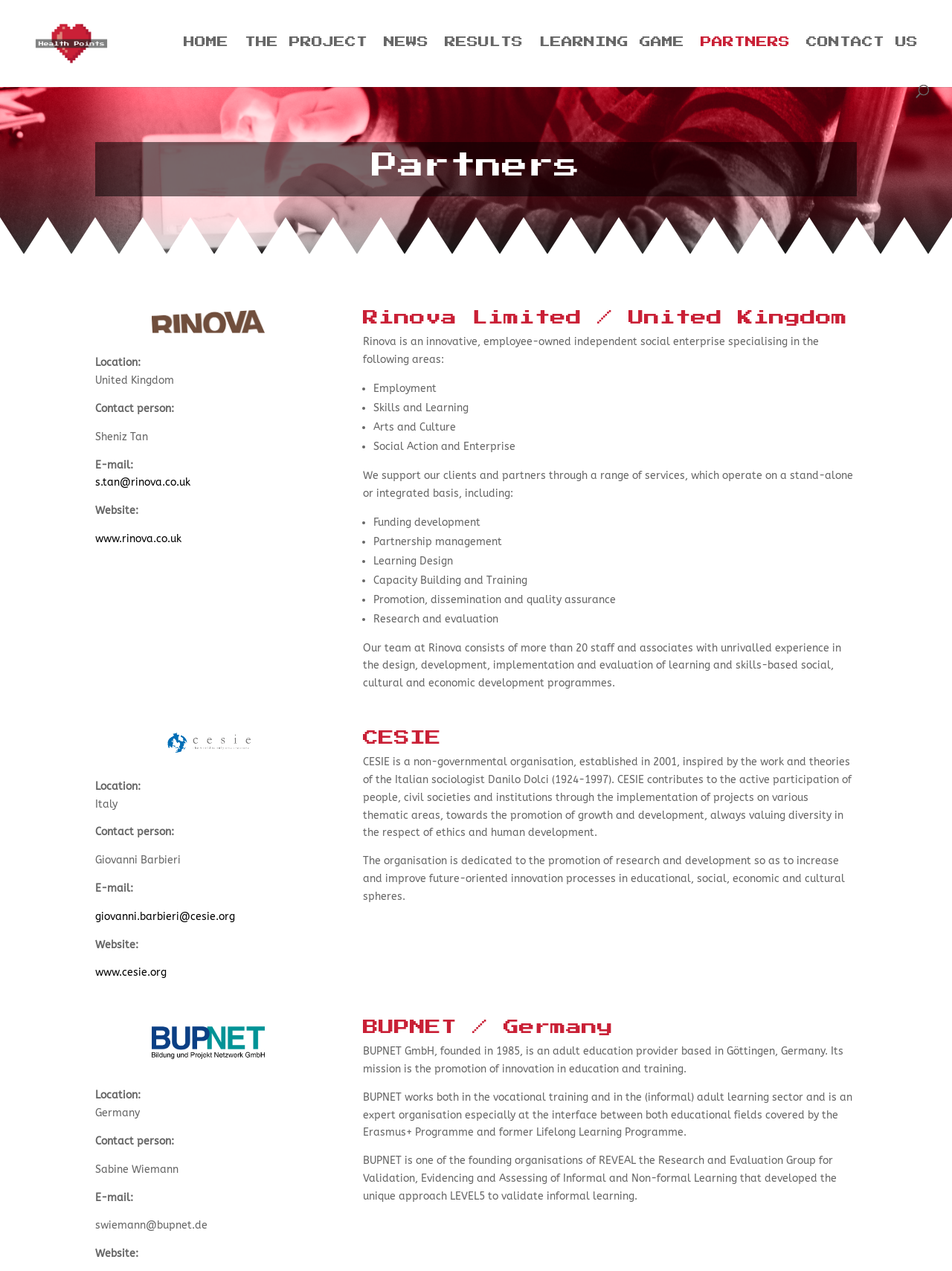Provide a short answer using a single word or phrase for the following question: 
What is the country of the third partner?

Germany